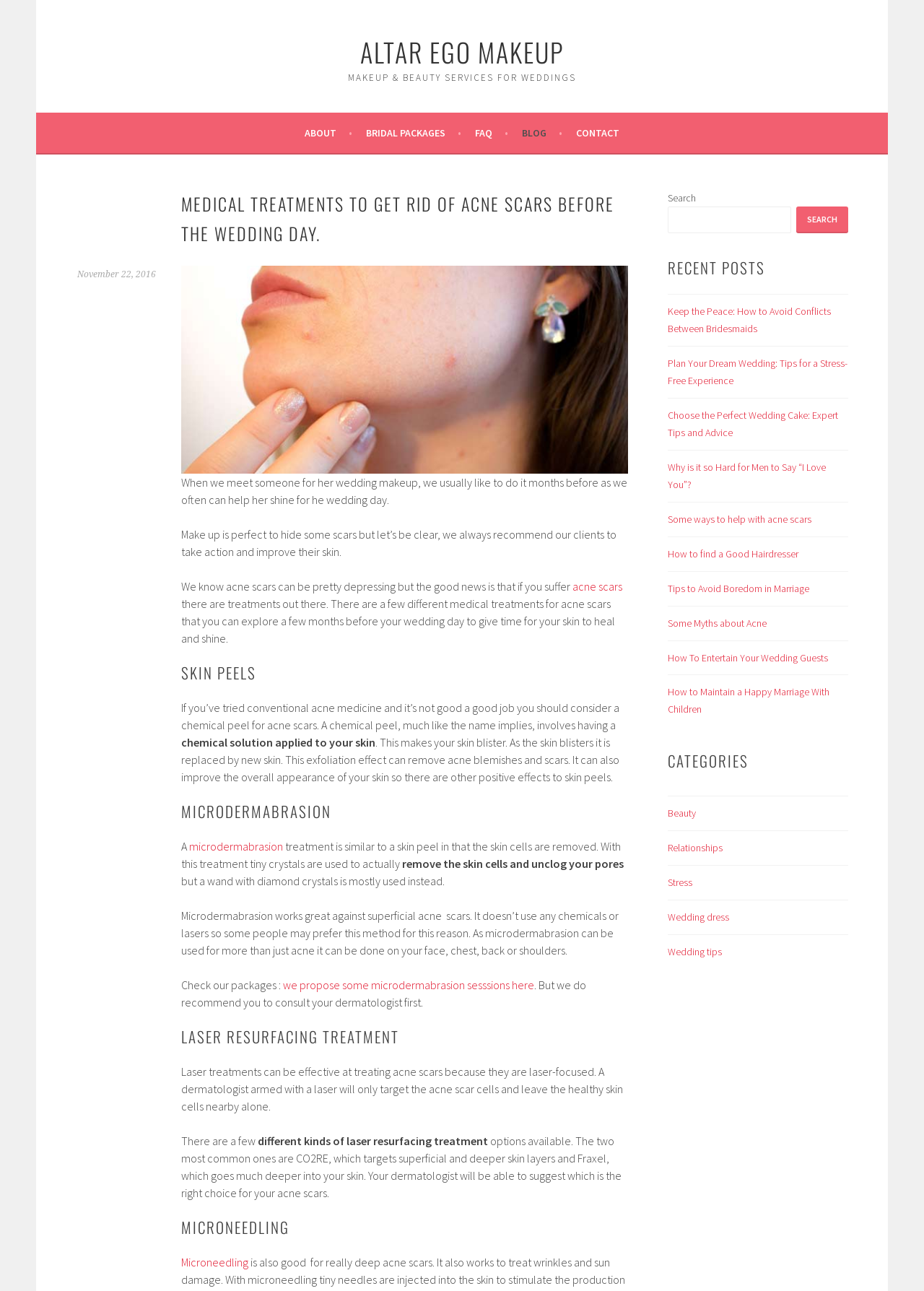Determine the bounding box coordinates for the element that should be clicked to follow this instruction: "Search for something". The coordinates should be given as four float numbers between 0 and 1, in the format [left, top, right, bottom].

[0.723, 0.16, 0.856, 0.181]